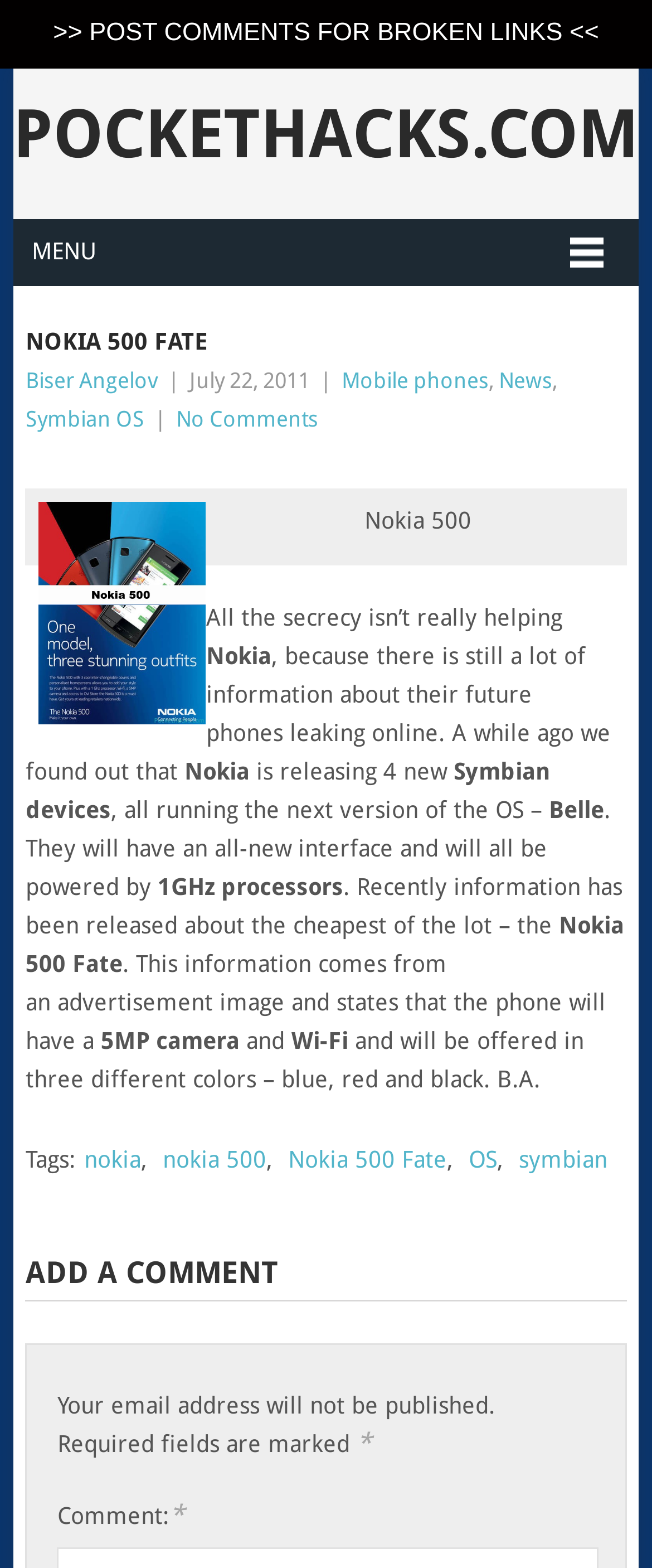Locate the bounding box coordinates of the element's region that should be clicked to carry out the following instruction: "Click on the 'ADD A COMMENT' heading". The coordinates need to be four float numbers between 0 and 1, i.e., [left, top, right, bottom].

[0.039, 0.795, 0.961, 0.83]